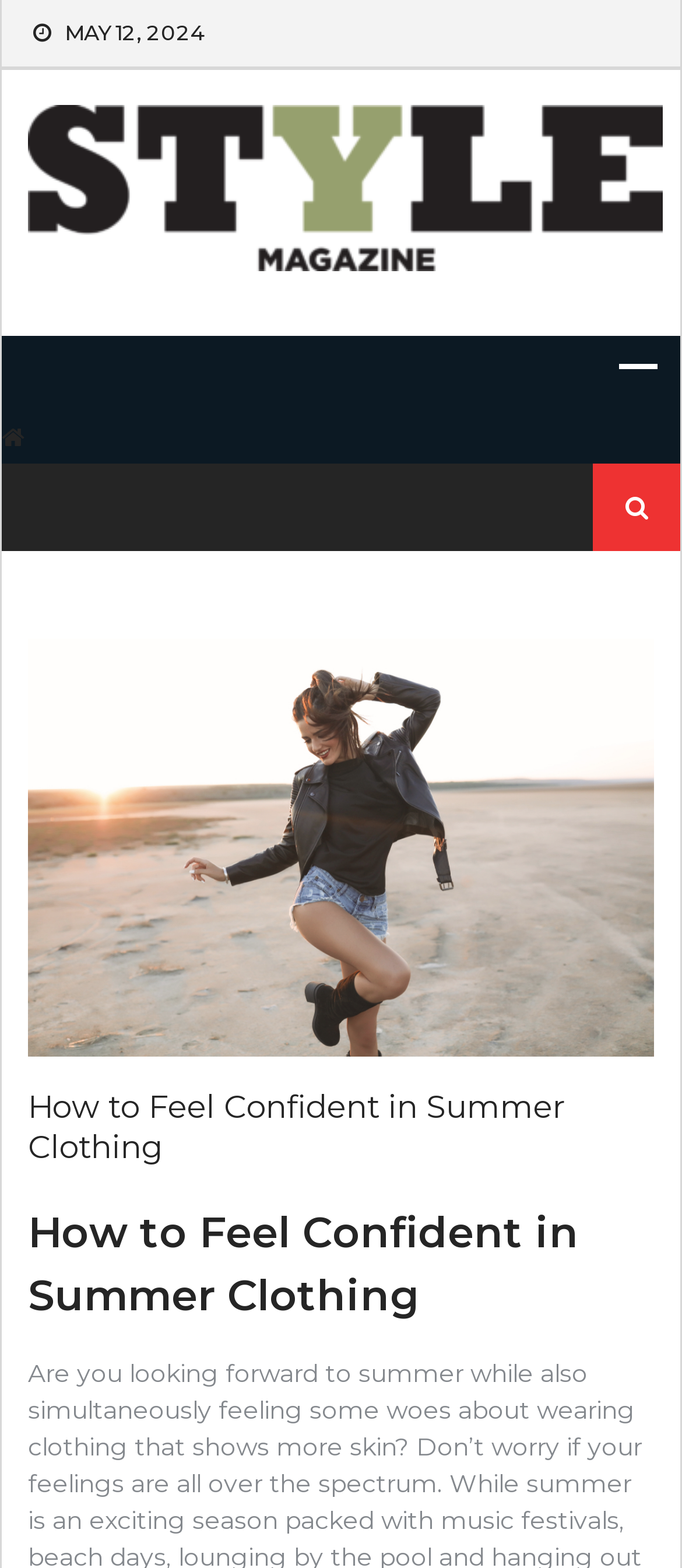Extract the bounding box coordinates for the HTML element that matches this description: "alt="Style Magzine"". The coordinates should be four float numbers between 0 and 1, i.e., [left, top, right, bottom].

[0.041, 0.067, 0.972, 0.173]